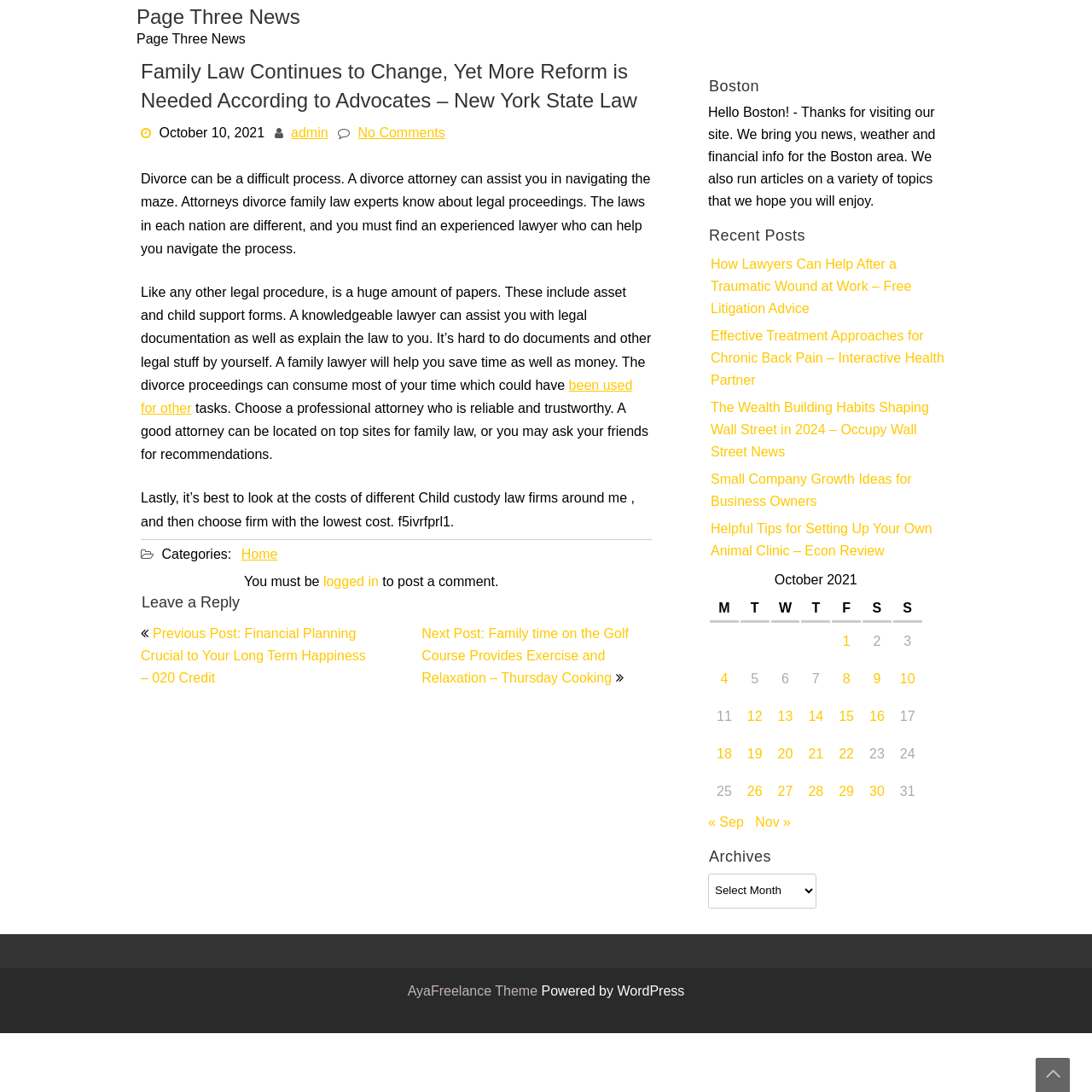Give a one-word or phrase response to the following question: How can you find a good attorney?

Through top sites for family law or friends' recommendations